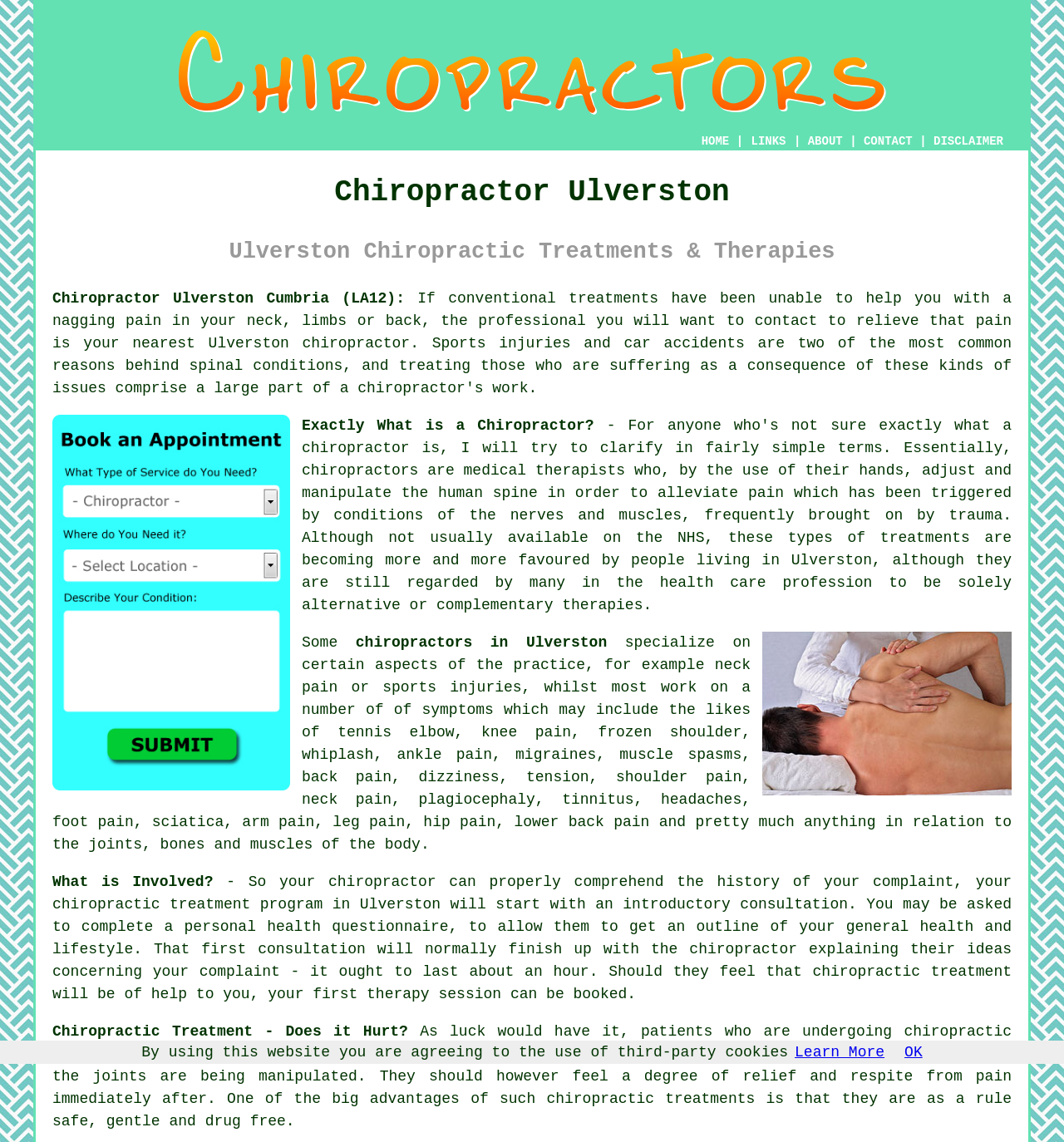What is the purpose of the first consultation with a chiropractor?
Examine the image and provide an in-depth answer to the question.

According to the webpage, the first consultation with a chiropractor involves an introductory consultation to understand the history of the complaint, which includes completing a personal health questionnaire to allow the chiropractor to get an outline of the patient's general health and lifestyle.